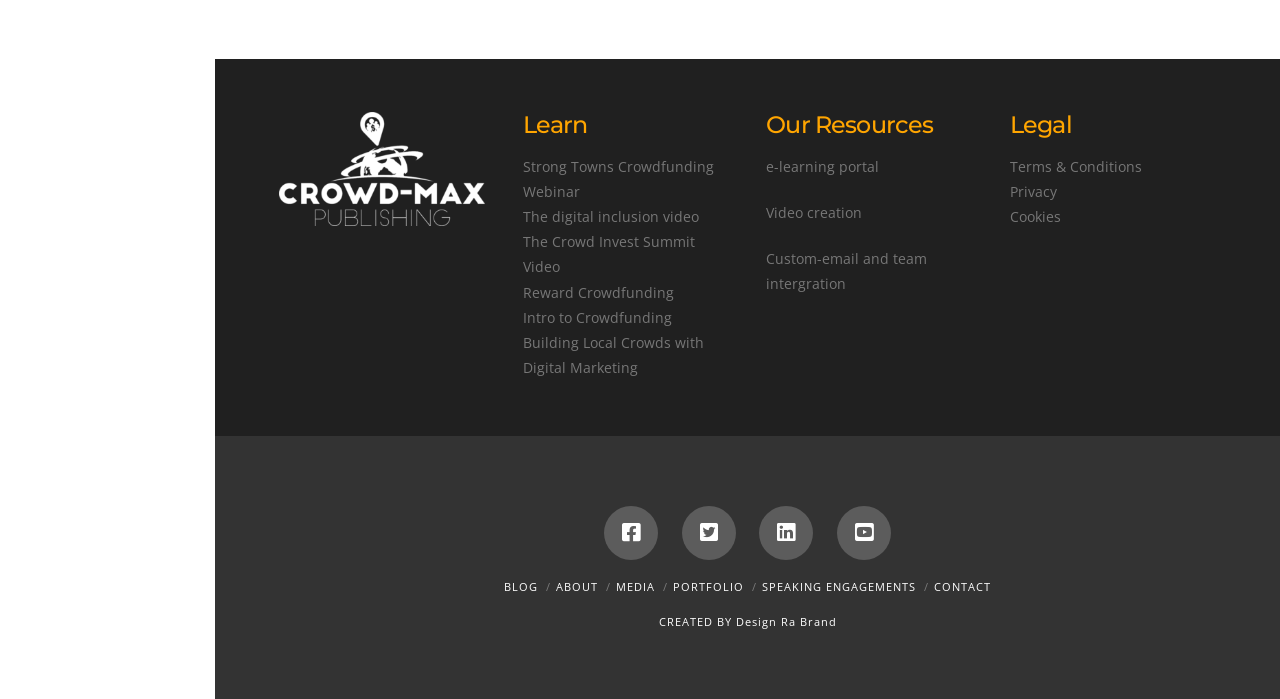How many main navigation links are there?
Based on the screenshot, respond with a single word or phrase.

6